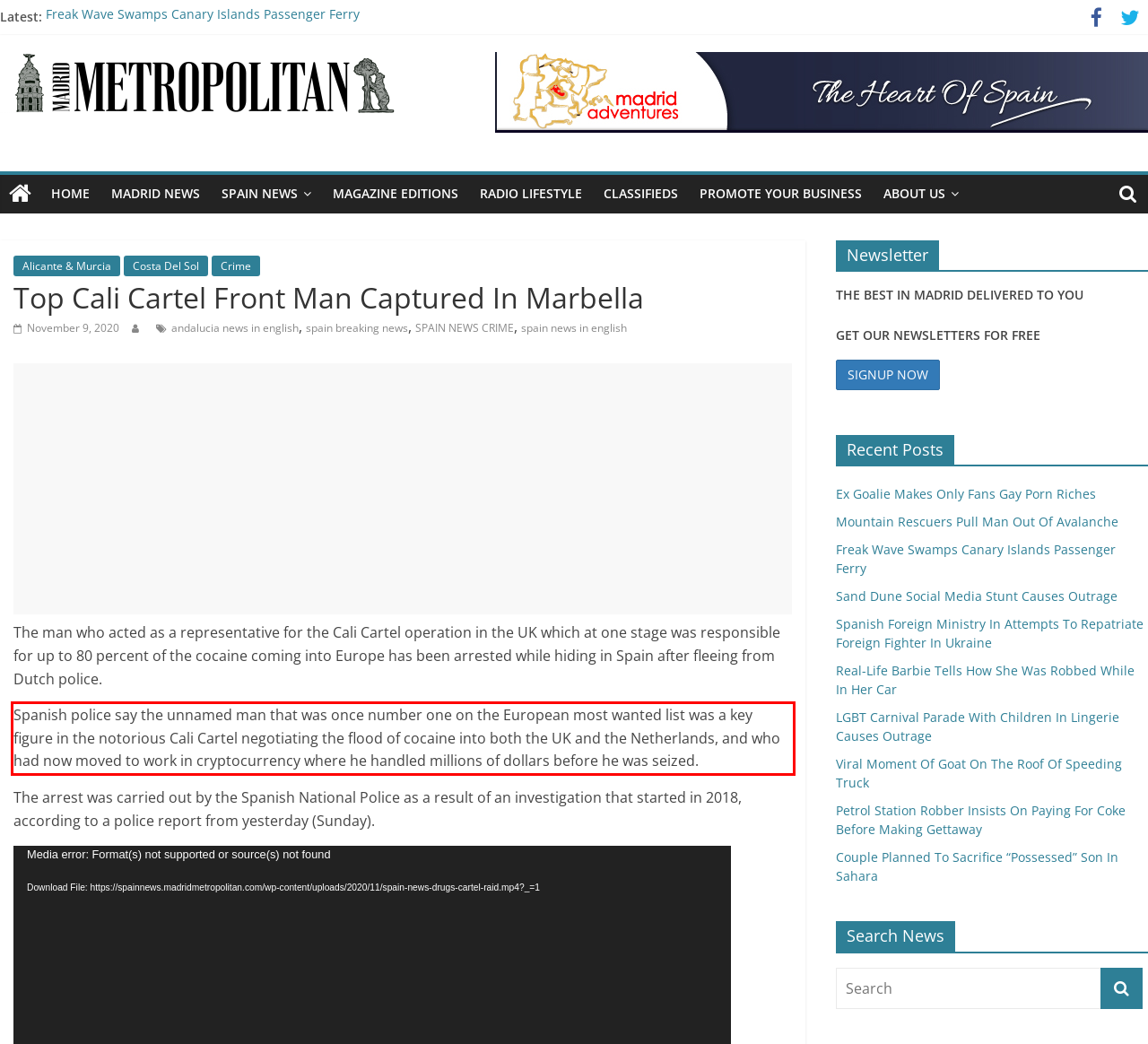The screenshot provided shows a webpage with a red bounding box. Apply OCR to the text within this red bounding box and provide the extracted content.

Spanish police say the unnamed man that was once number one on the European most wanted list was a key figure in the notorious Cali Cartel negotiating the flood of cocaine into both the UK and the Netherlands, and who had now moved to work in cryptocurrency where he handled millions of dollars before he was seized.